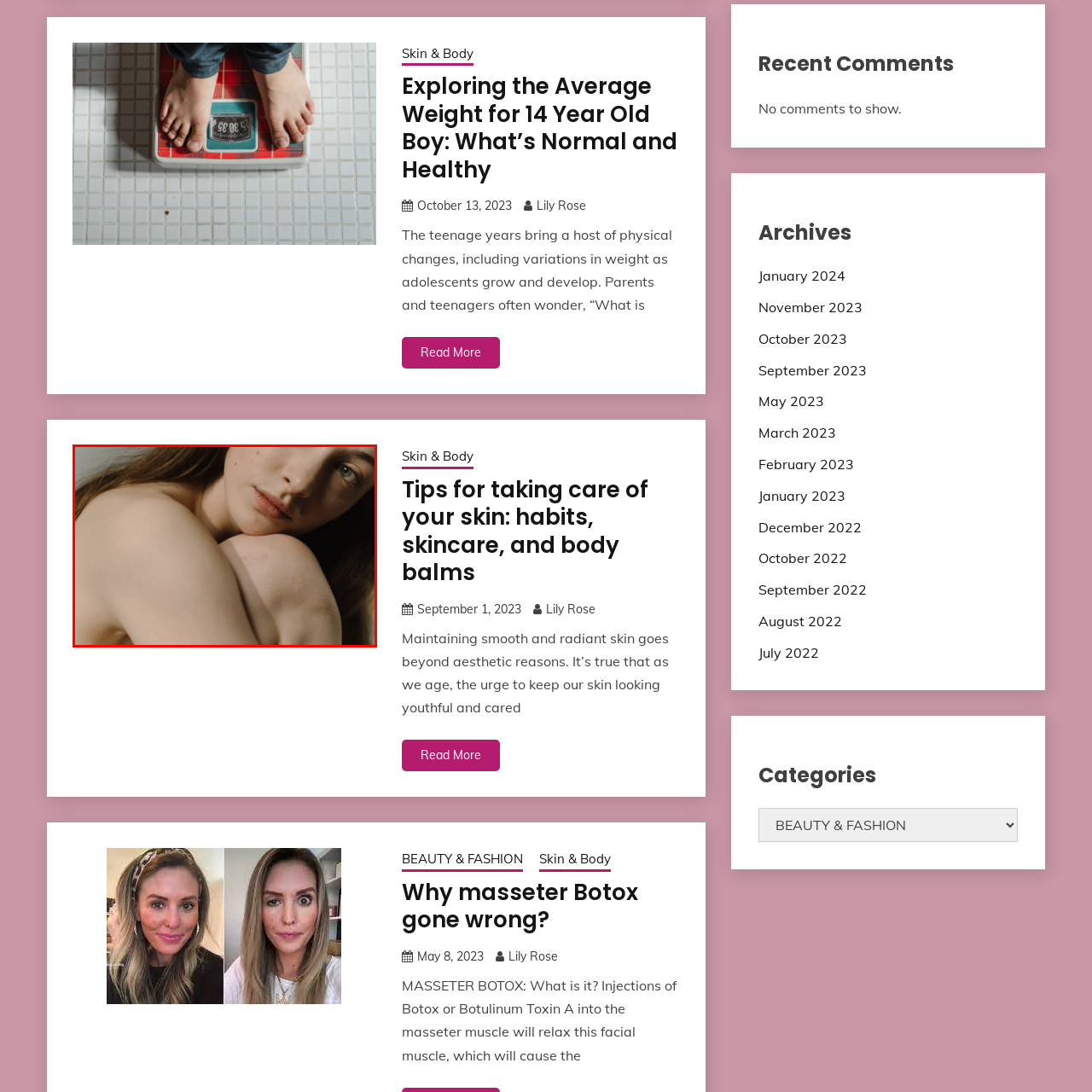Please look at the highlighted area within the red border and provide the answer to this question using just one word or phrase: 
Is the background of the image complex?

No